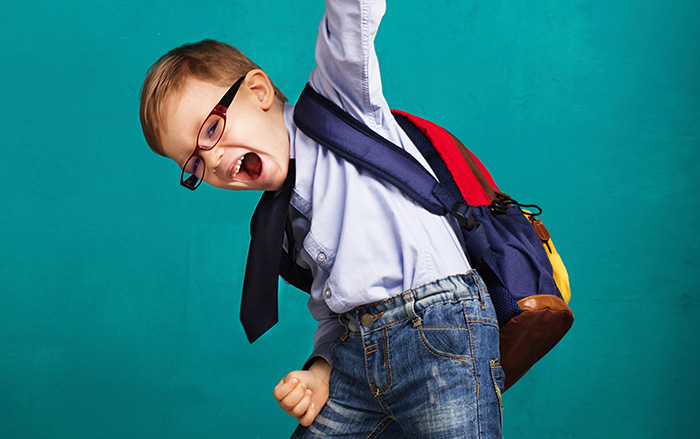Convey a detailed narrative of what is depicted in the image.

A cheerful young boy, around elementary school age, strikes an energetic pose against a vibrant turquoise background. He wears stylish glasses that enhance his youthful demeanor, and his excitement is palpable as he raises one fist triumphantly. Dressed in a light blue collared shirt and casual jeans, he sports a backpack slung over one shoulder, showcasing red and yellow accents, indicating a readiness for school adventures. This image captures the spirit of school preparation and confidence, highlighting the joy and enthusiasm that can come from embracing the school year, especially for kids who wear glasses.